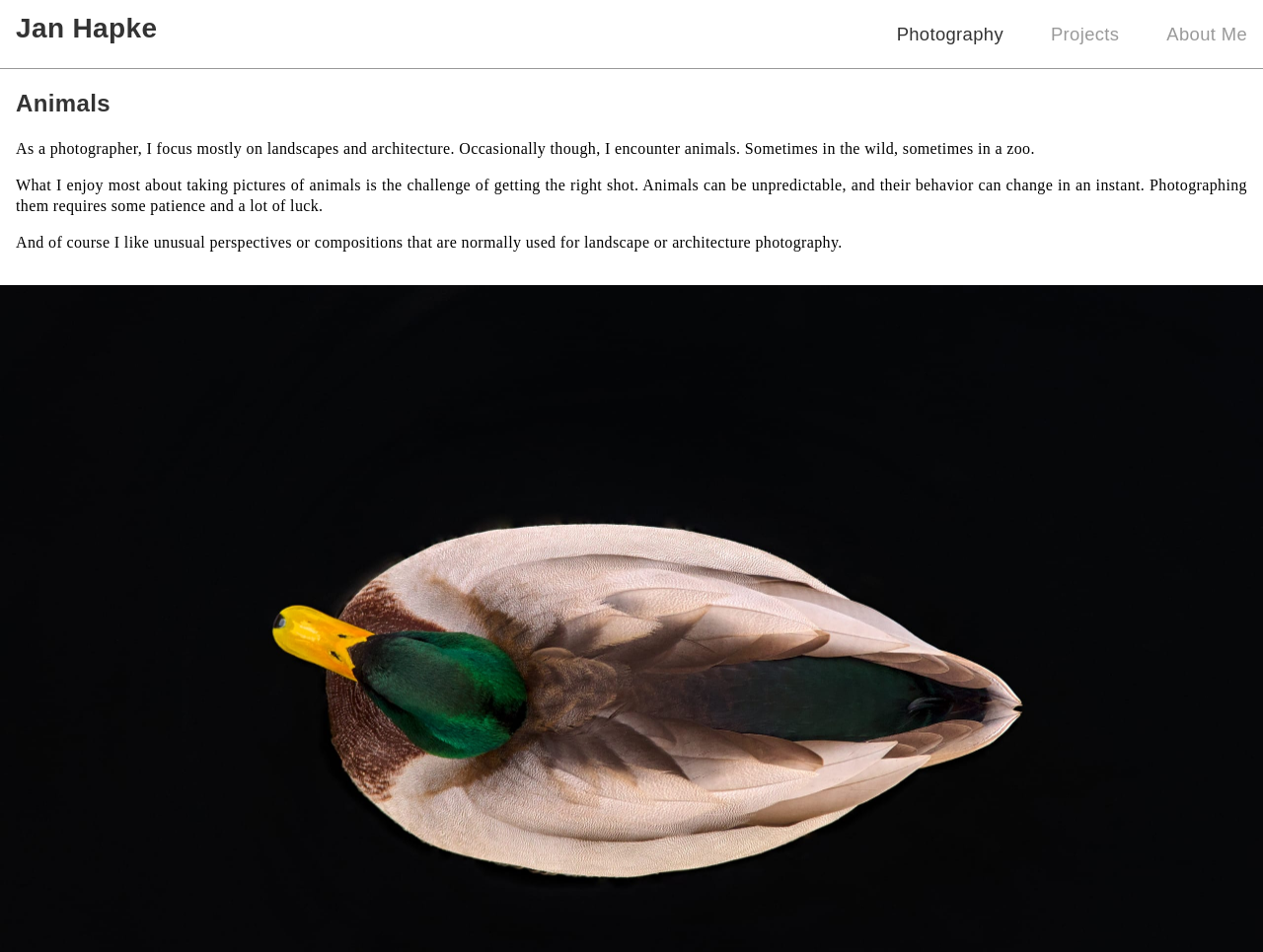Find the bounding box coordinates for the UI element whose description is: "Jan Hapke". The coordinates should be four float numbers between 0 and 1, in the format [left, top, right, bottom].

[0.0, 0.0, 0.417, 0.059]